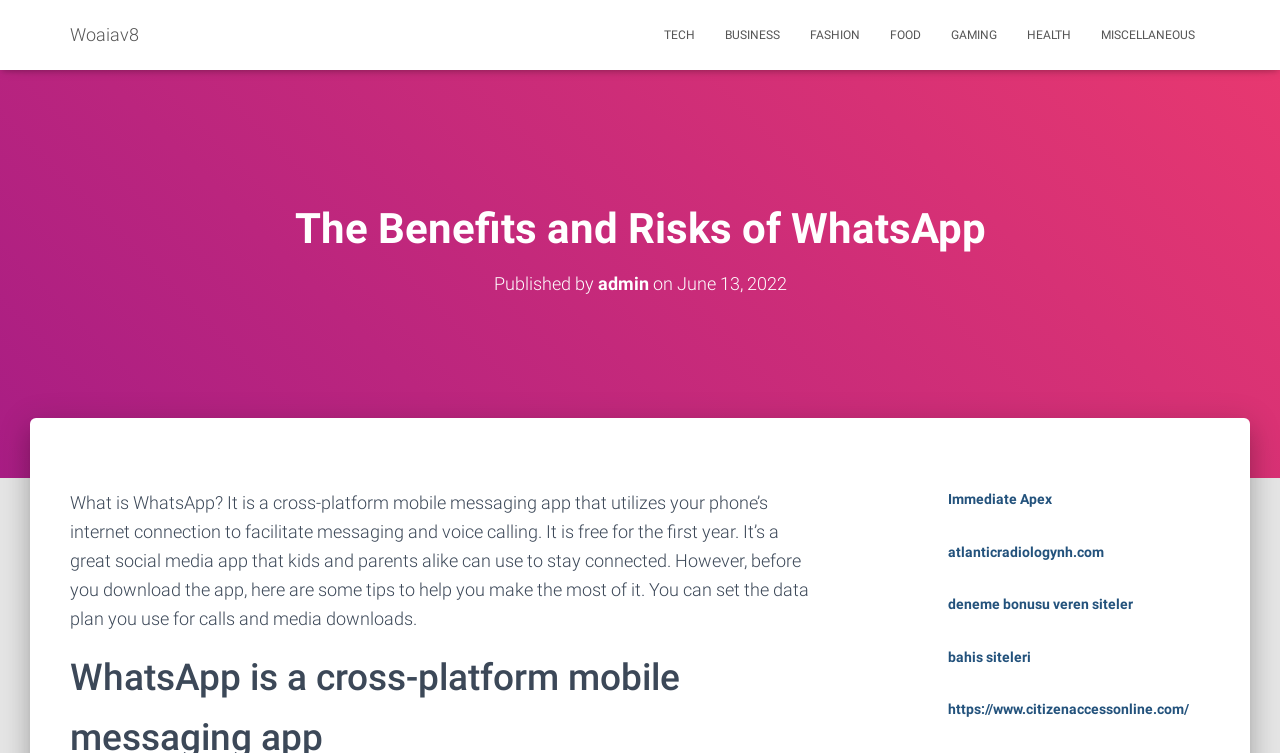Please reply to the following question using a single word or phrase: 
What is the date of publication?

June 13, 2022